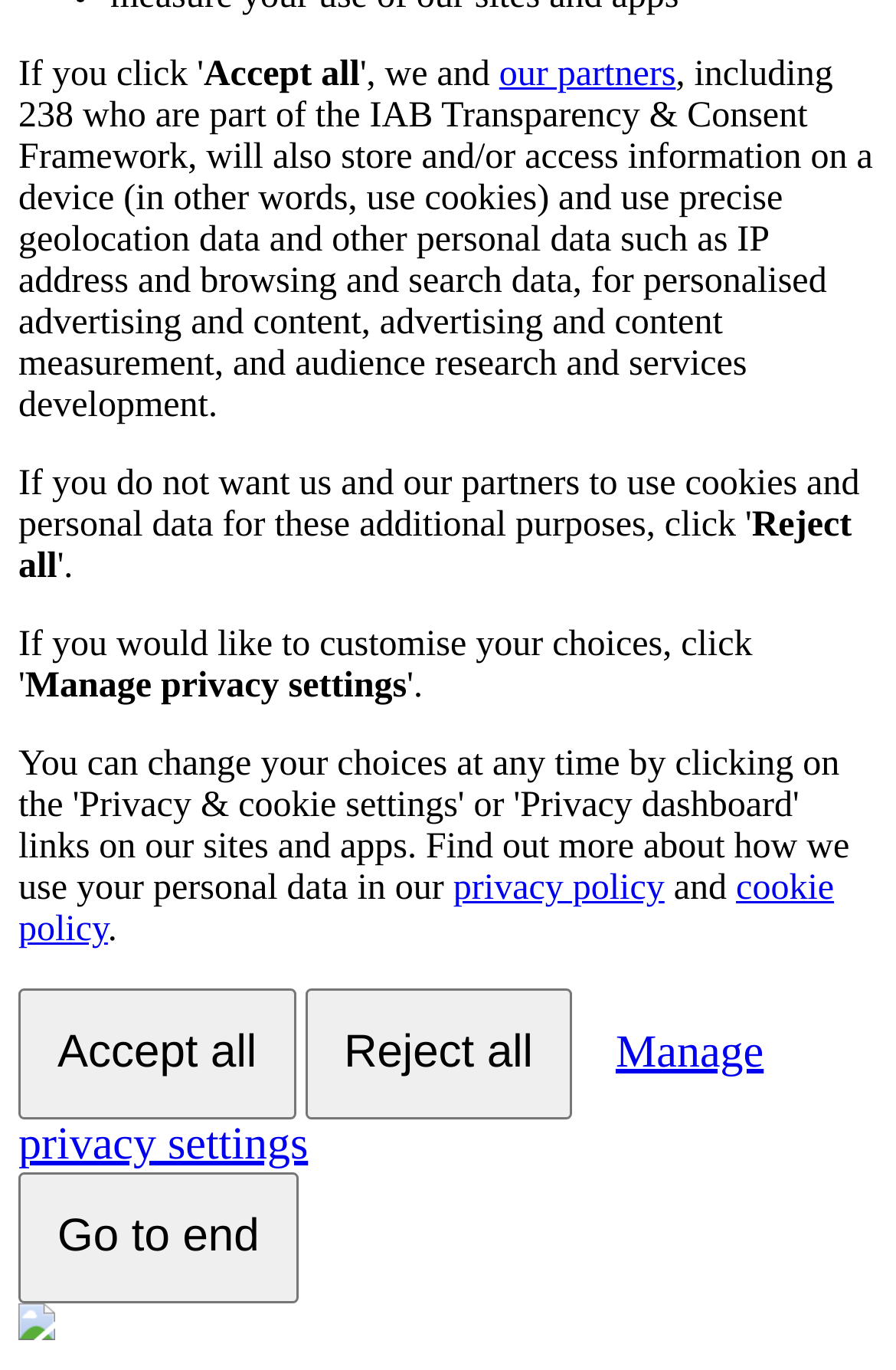Determine the bounding box coordinates in the format (top-left x, top-left y, bottom-right x, bottom-right y). Ensure all values are floating point numbers between 0 and 1. Identify the bounding box of the UI element described by: privacy policy

[0.506, 0.634, 0.742, 0.663]